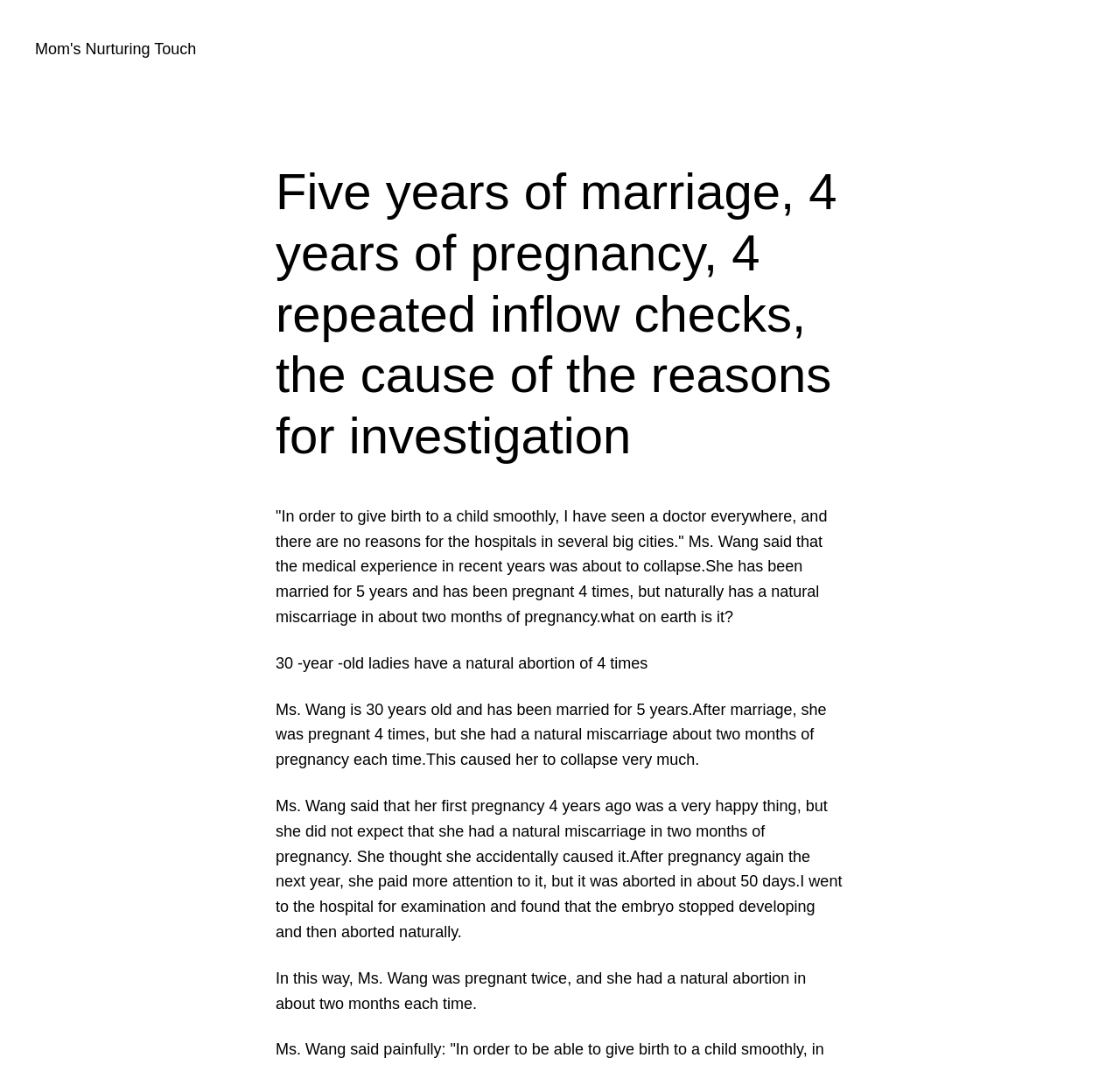How many times has Ms. Wang been pregnant?
Refer to the image and provide a one-word or short phrase answer.

4